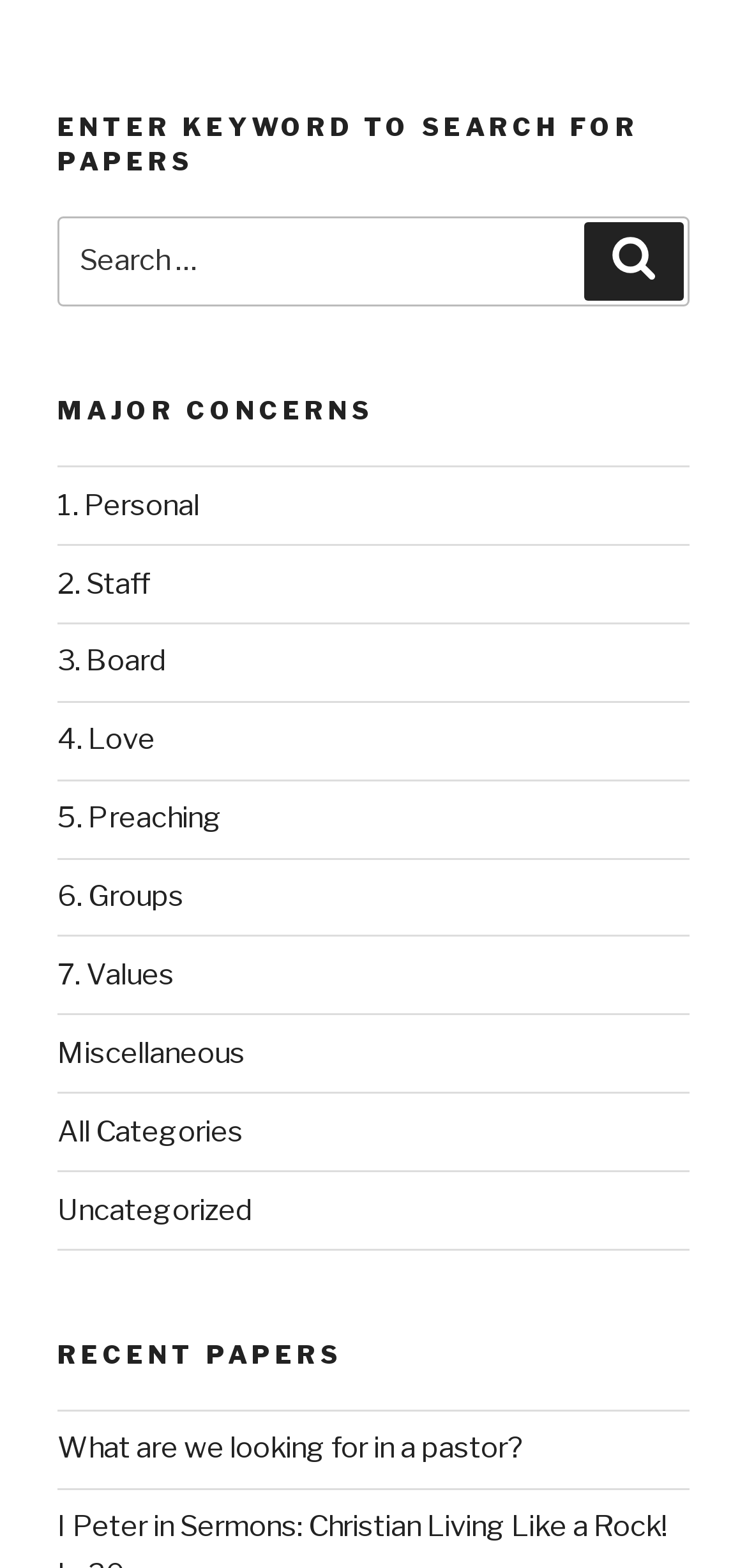Identify the bounding box coordinates for the element you need to click to achieve the following task: "View recent paper 'What are we looking for in a pastor?'". The coordinates must be four float values ranging from 0 to 1, formatted as [left, top, right, bottom].

[0.077, 0.913, 0.7, 0.935]